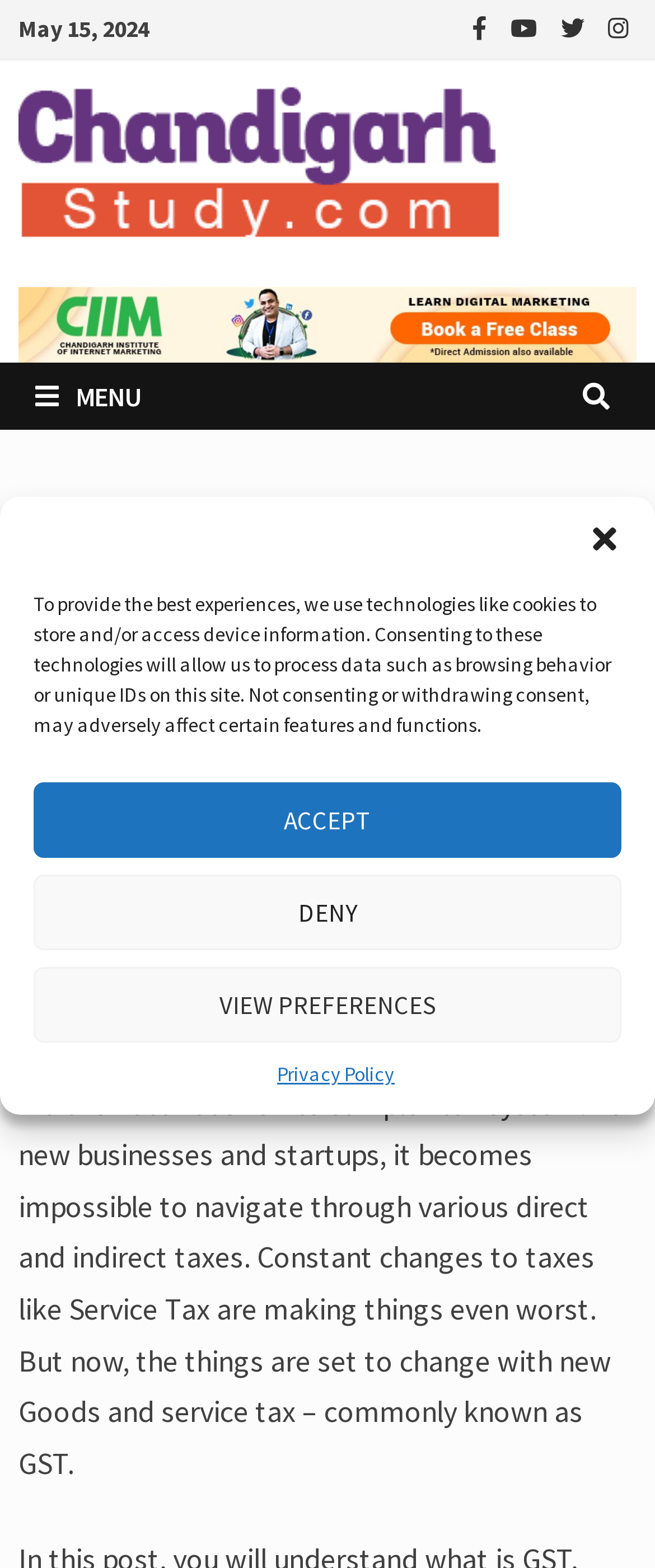Please locate the UI element described by "alt="Top Best Coaching Academy Chandigarh"" and provide its bounding box coordinates.

[0.029, 0.049, 0.772, 0.162]